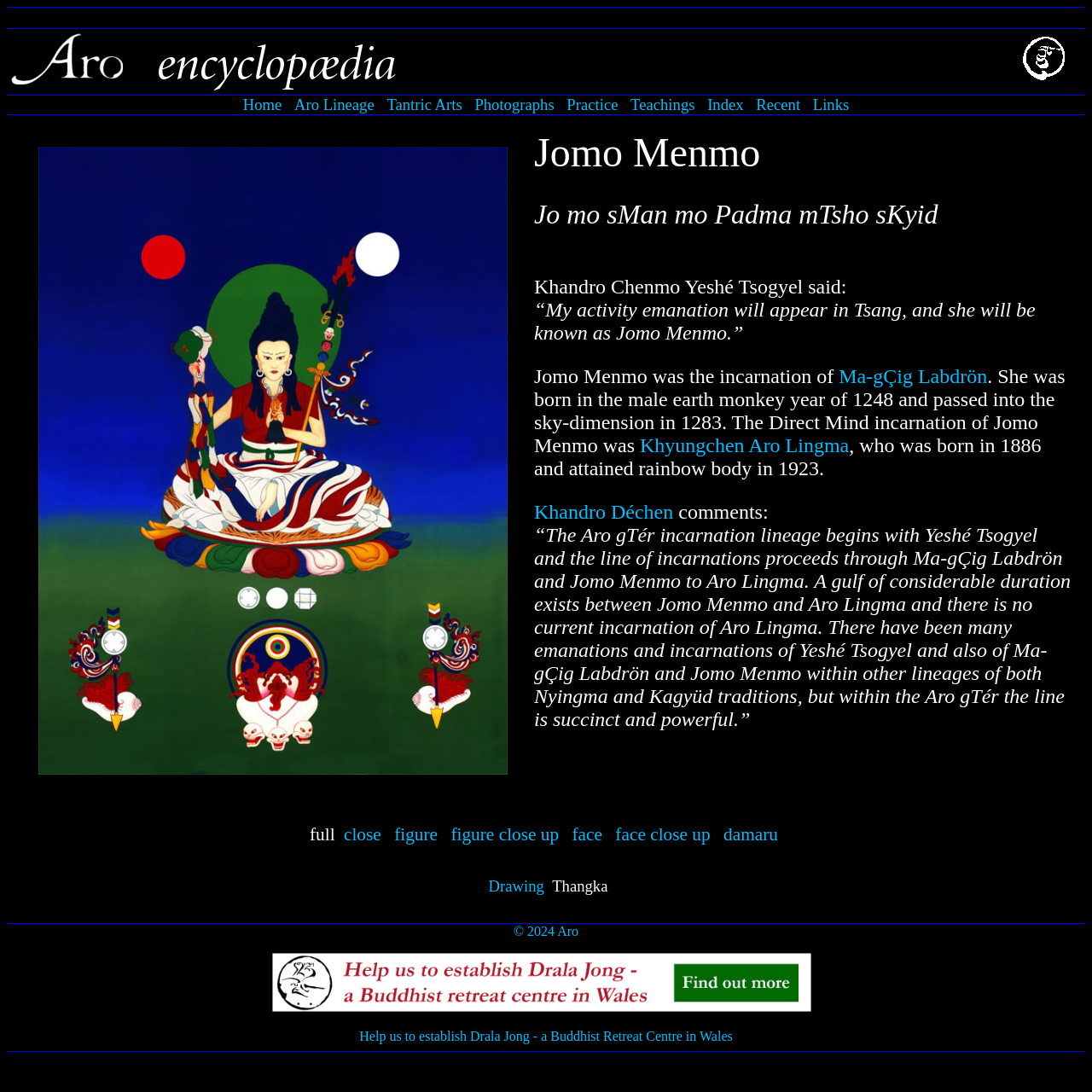Please determine the bounding box coordinates of the section I need to click to accomplish this instruction: "Check Facebook page".

None